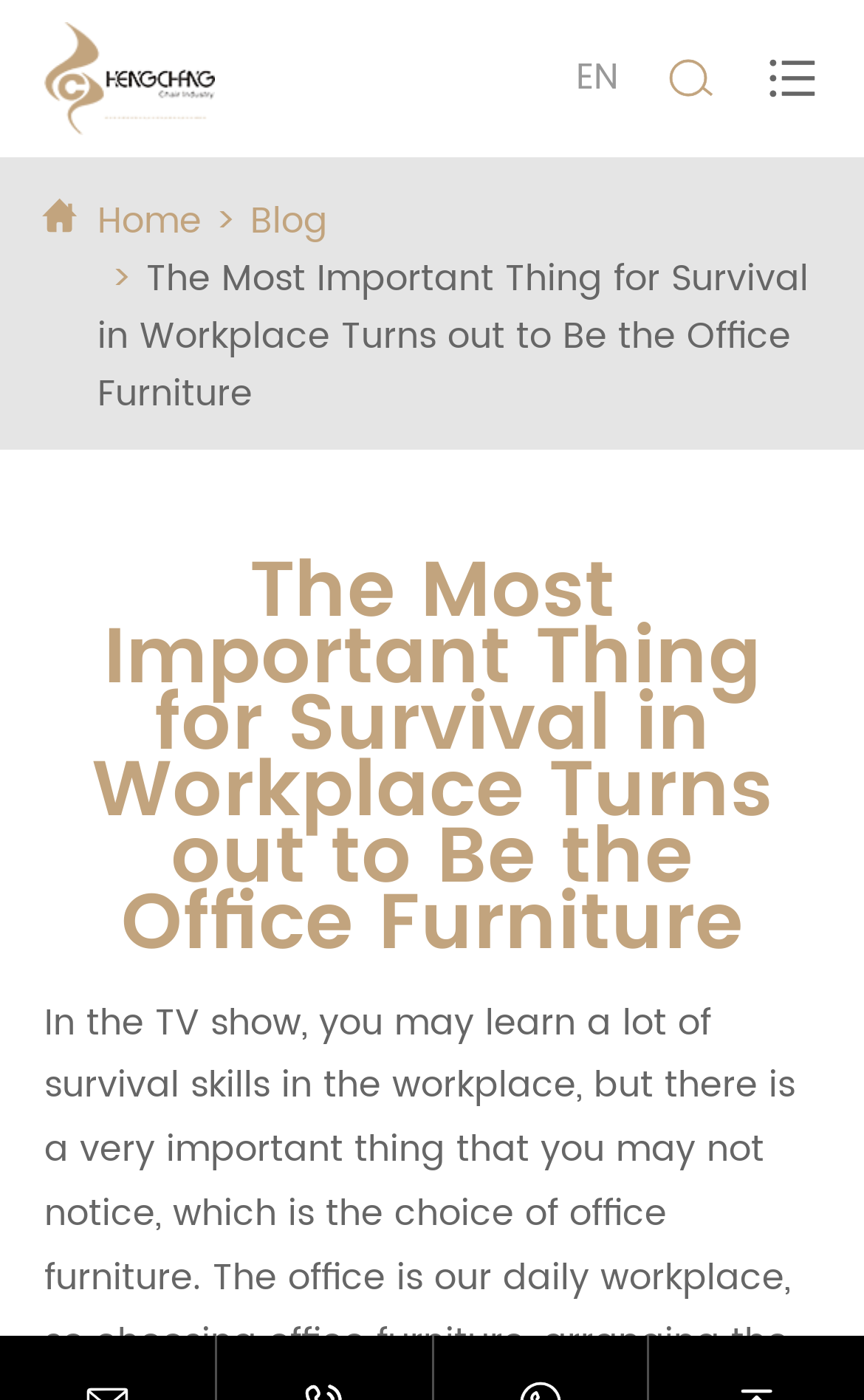Find the bounding box coordinates for the UI element that matches this description: "Home".

[0.113, 0.137, 0.233, 0.178]